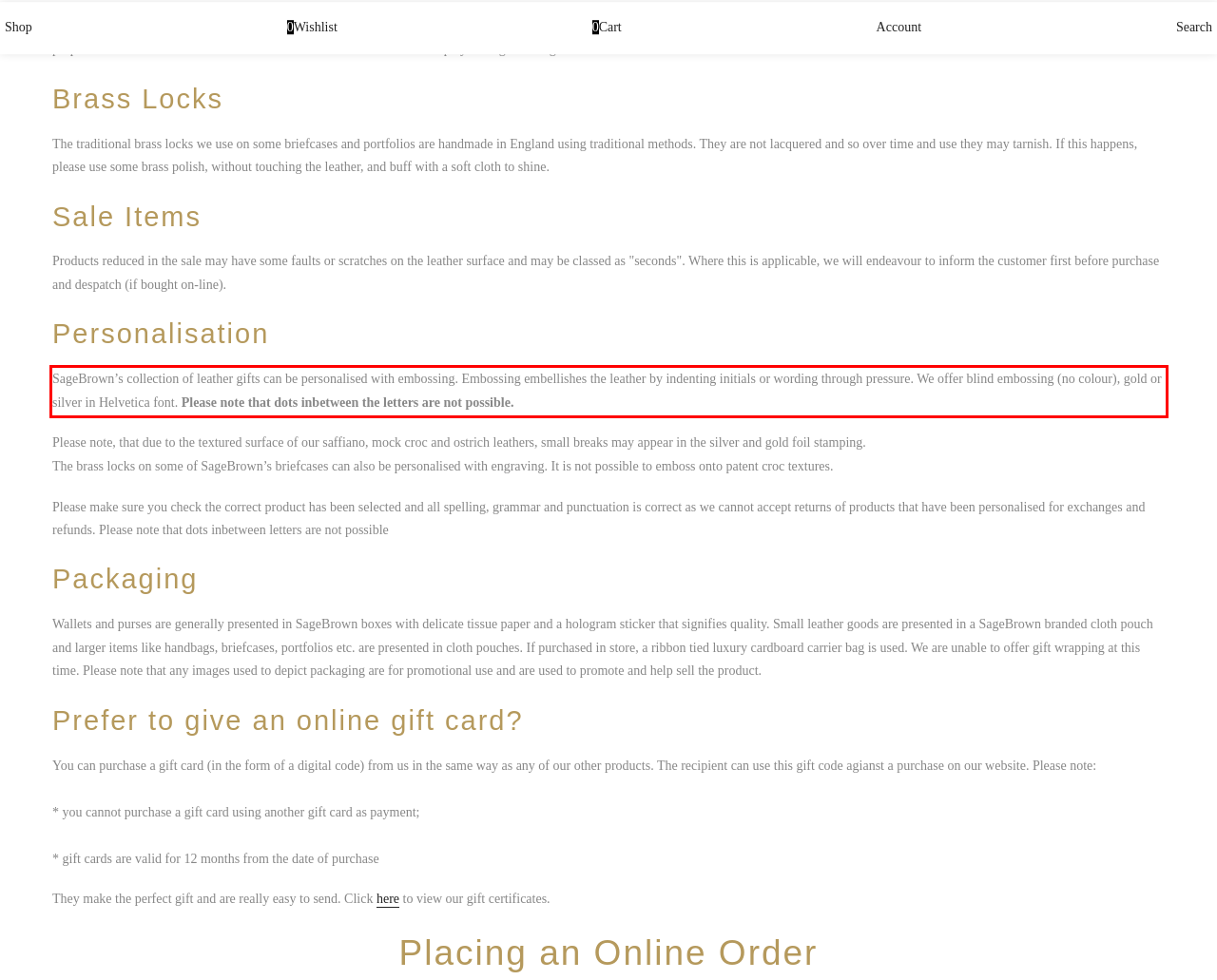Within the screenshot of the webpage, locate the red bounding box and use OCR to identify and provide the text content inside it.

SageBrown’s collection of leather gifts can be personalised with embossing. Embossing embellishes the leather by indenting initials or wording through pressure. We offer blind embossing (no colour), gold or silver in Helvetica font. Please note that dots inbetween the letters are not possible.